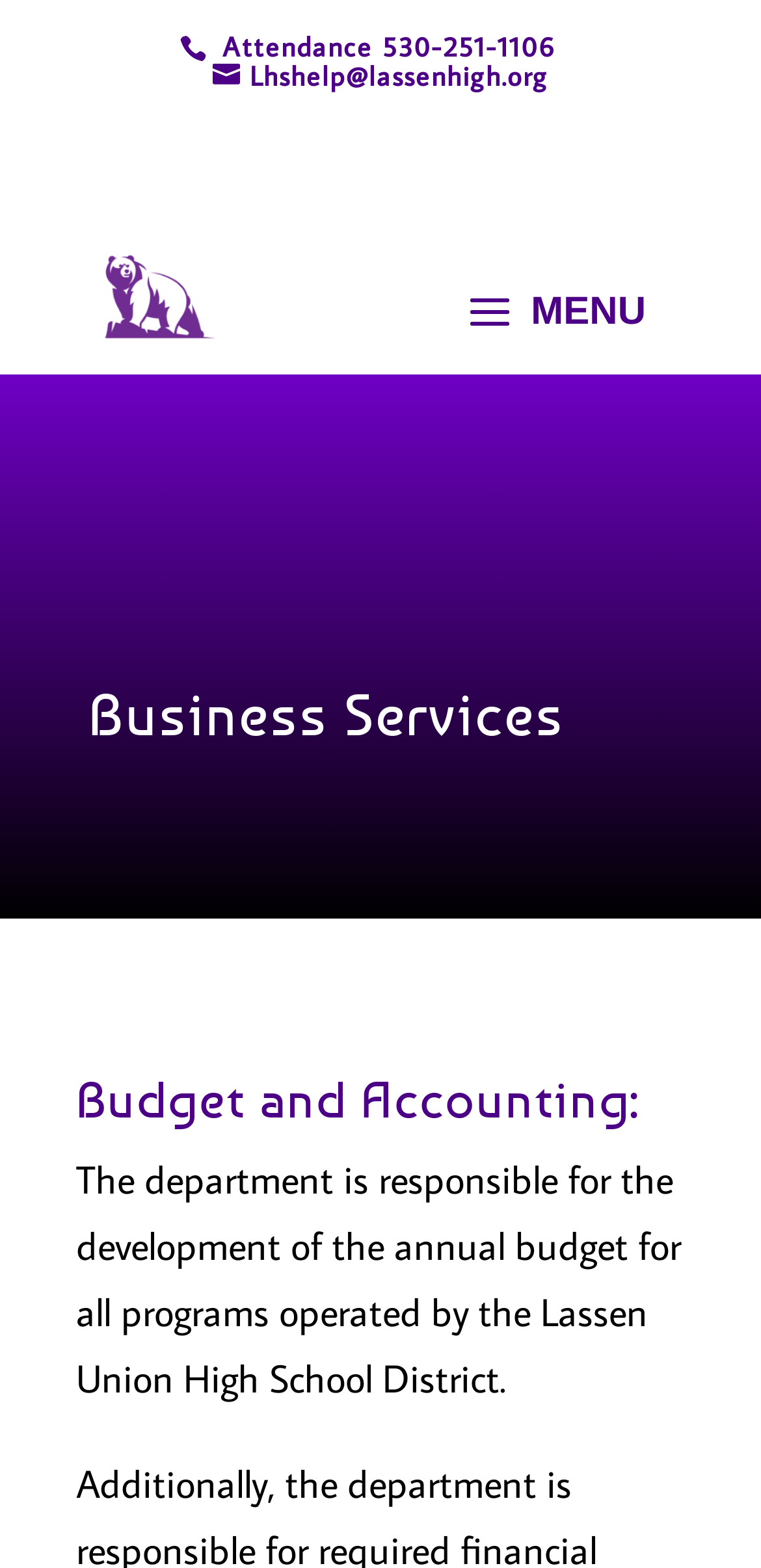Give a succinct answer to this question in a single word or phrase: 
What is the phone number for attendance?

530-251-1106